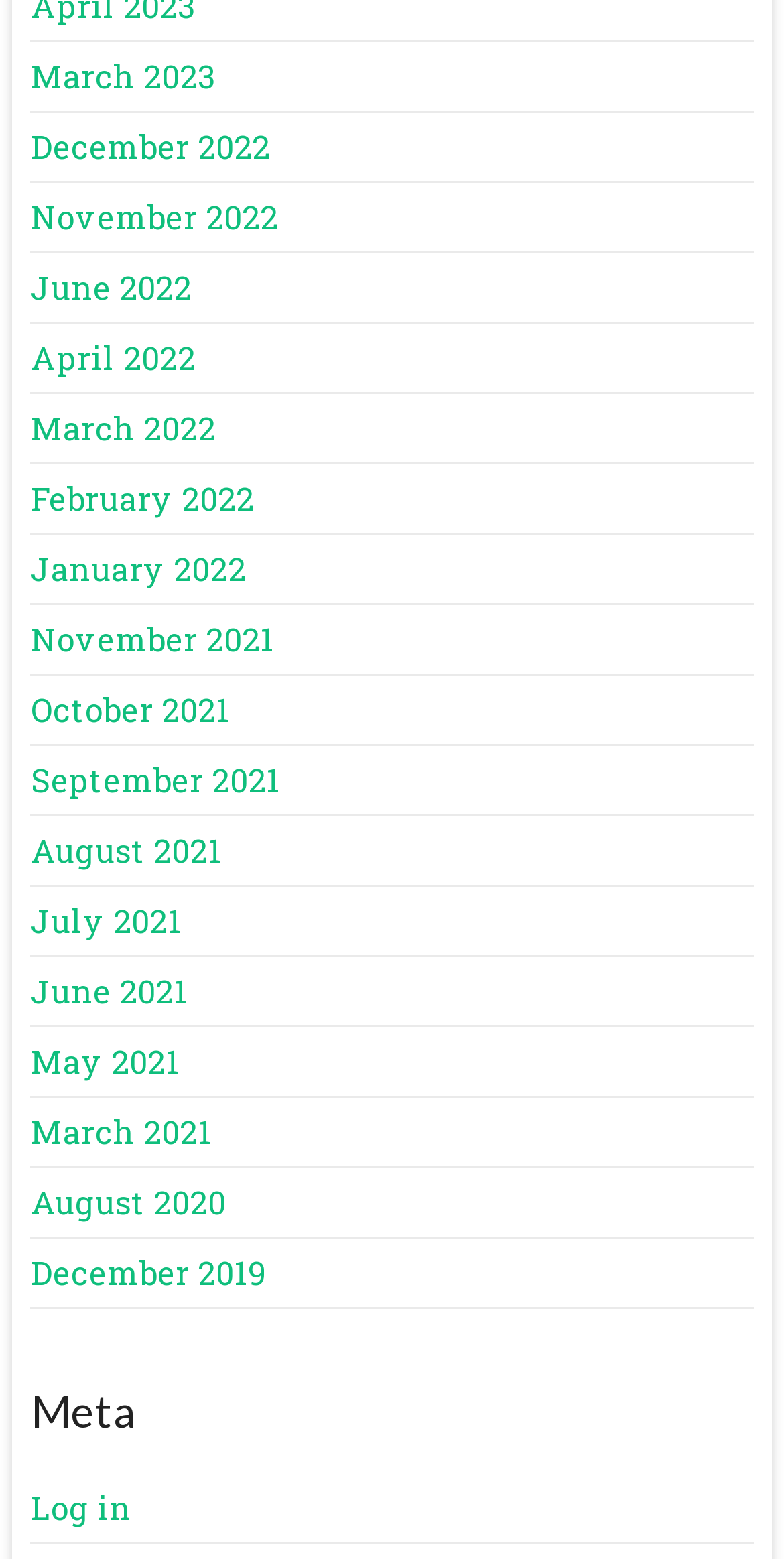Give a one-word or phrase response to the following question: What is the purpose of the 'Log in' link?

To log in